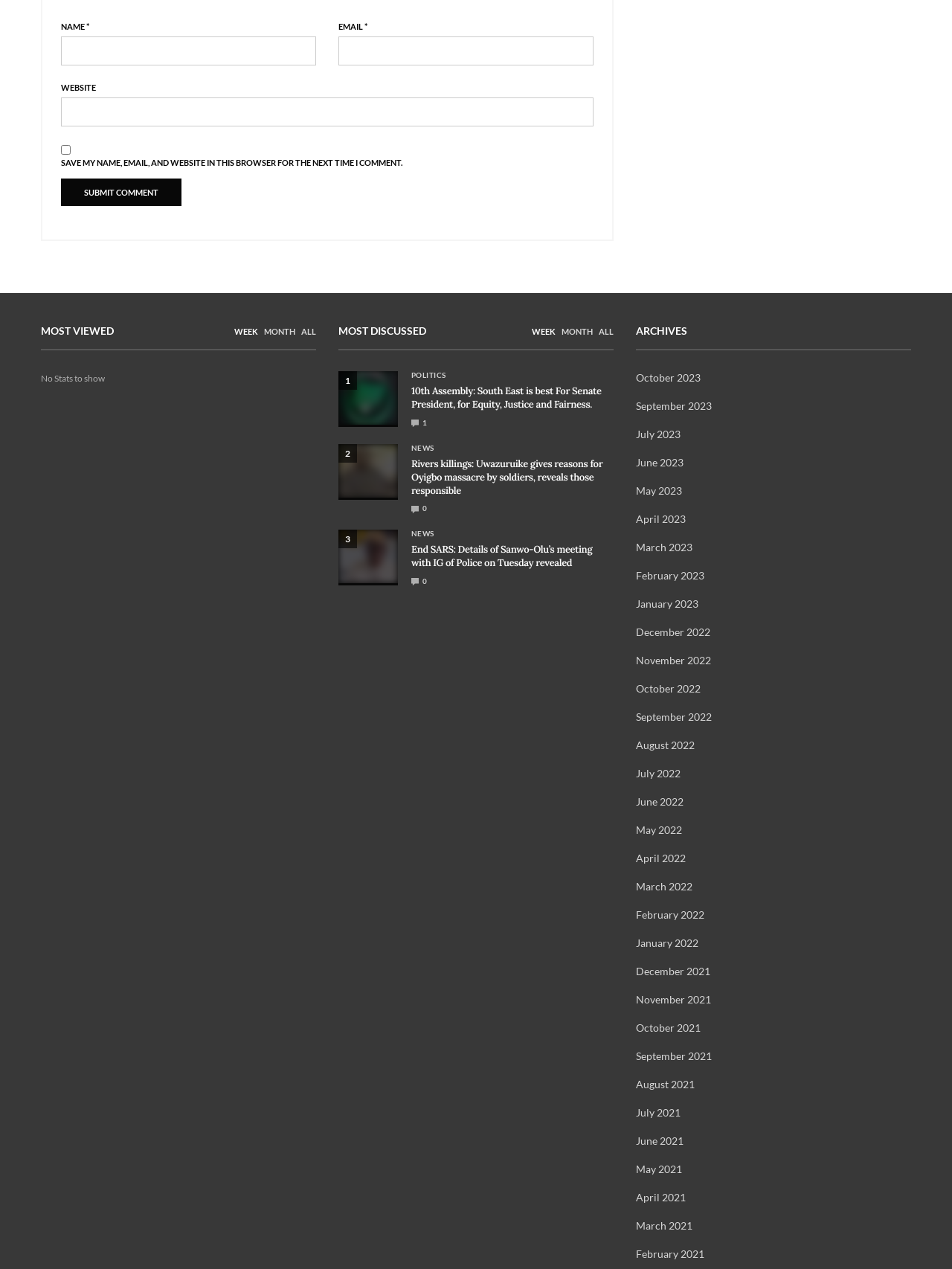Please specify the bounding box coordinates of the area that should be clicked to accomplish the following instruction: "Submit a comment". The coordinates should consist of four float numbers between 0 and 1, i.e., [left, top, right, bottom].

[0.064, 0.141, 0.191, 0.162]